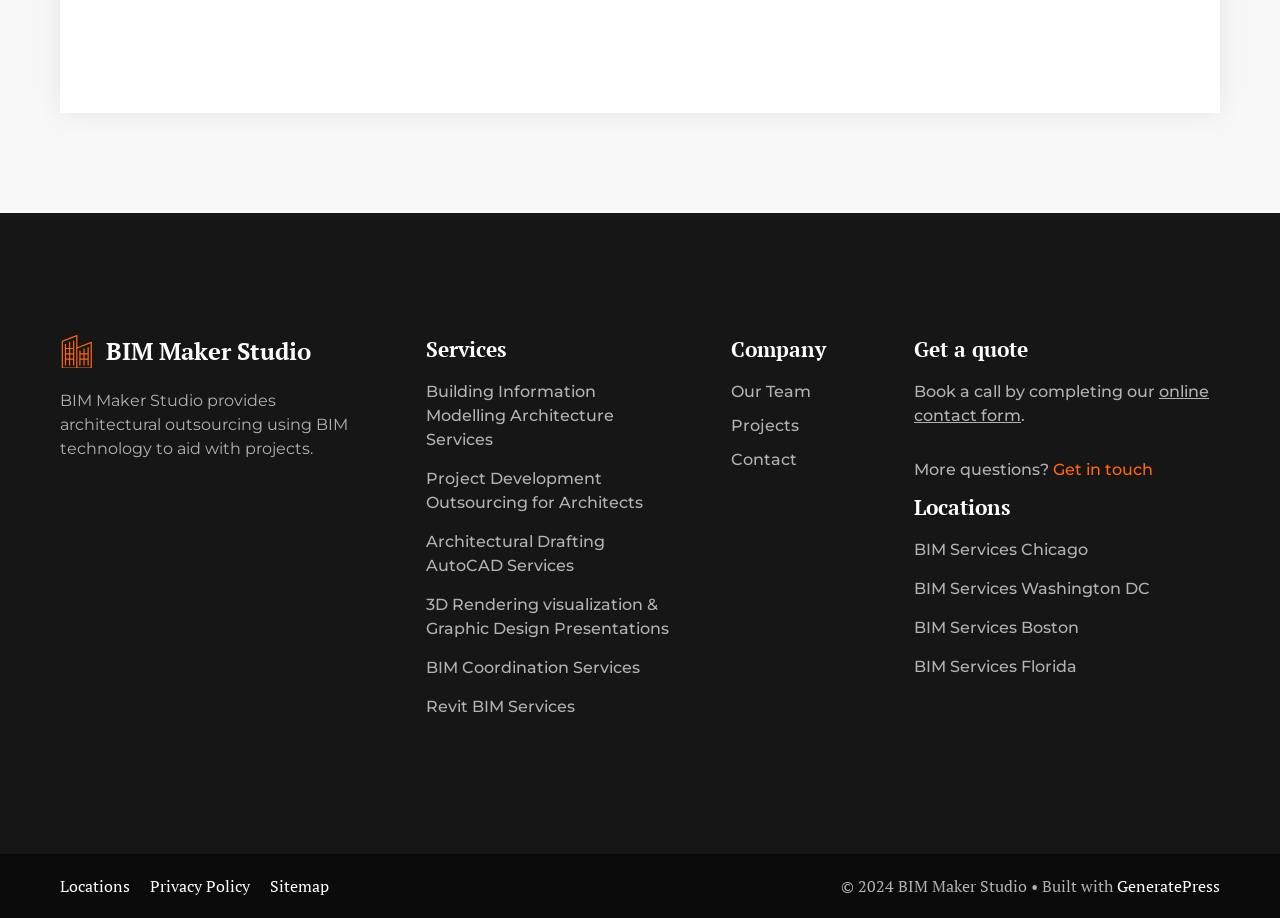What is the company's copyright year?
Please look at the screenshot and answer using one word or phrase.

2024